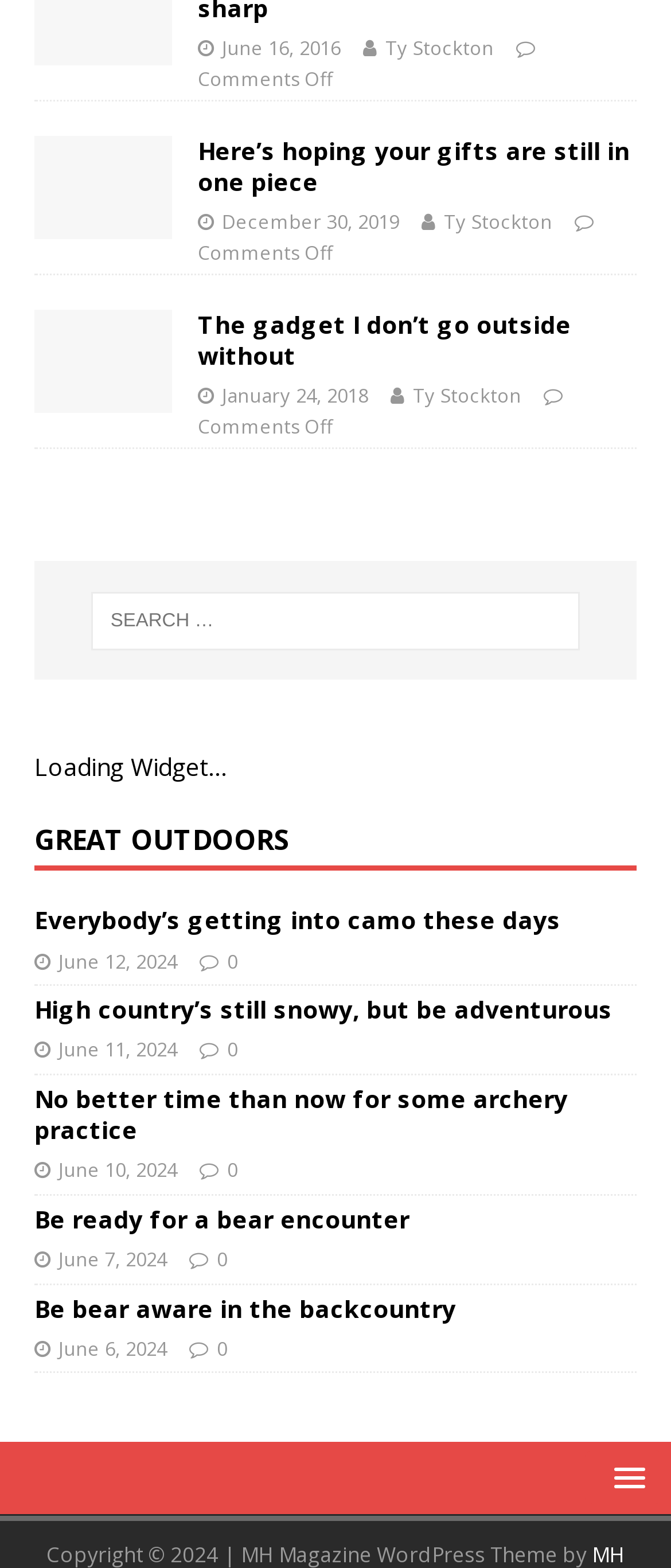Respond with a single word or phrase:
What is the title of the first article?

Here’s hoping your gifts are still in one piece